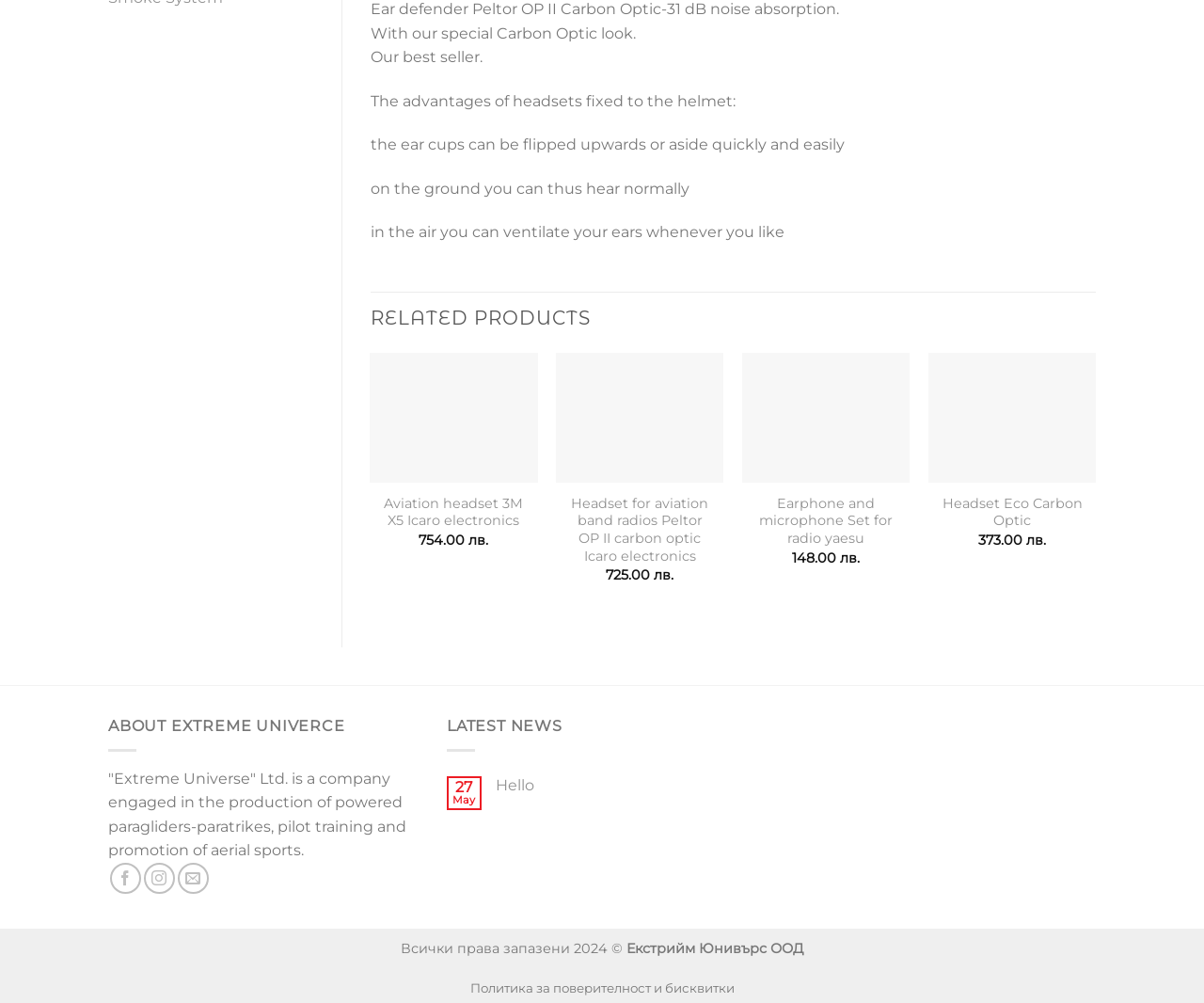Calculate the bounding box coordinates for the UI element based on the following description: "Configure Global Search". Ensure the coordinates are four float numbers between 0 and 1, i.e., [left, top, right, bottom].

None